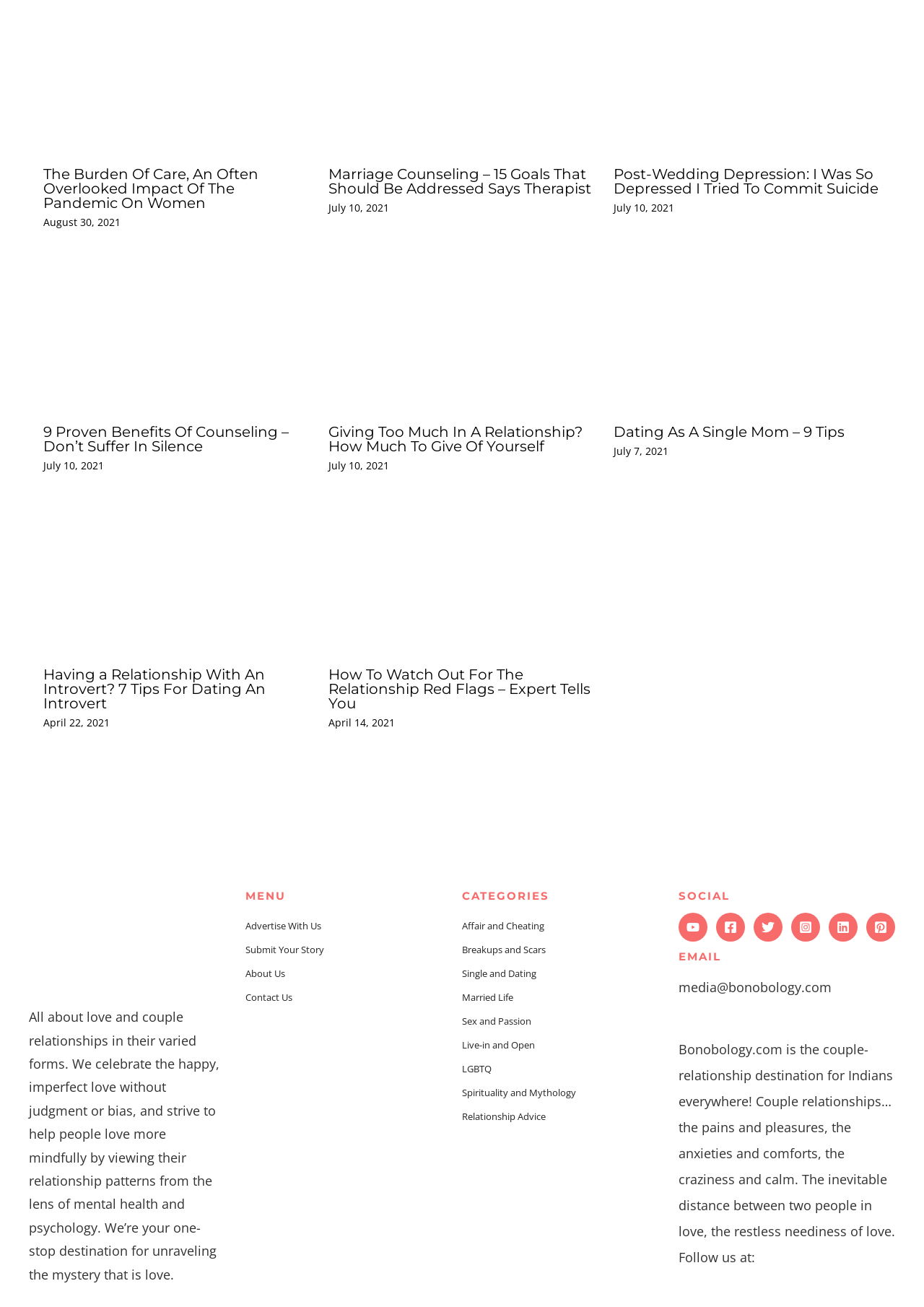Use a single word or phrase to answer the question: 
What is the target audience of the website?

People in romantic relationships